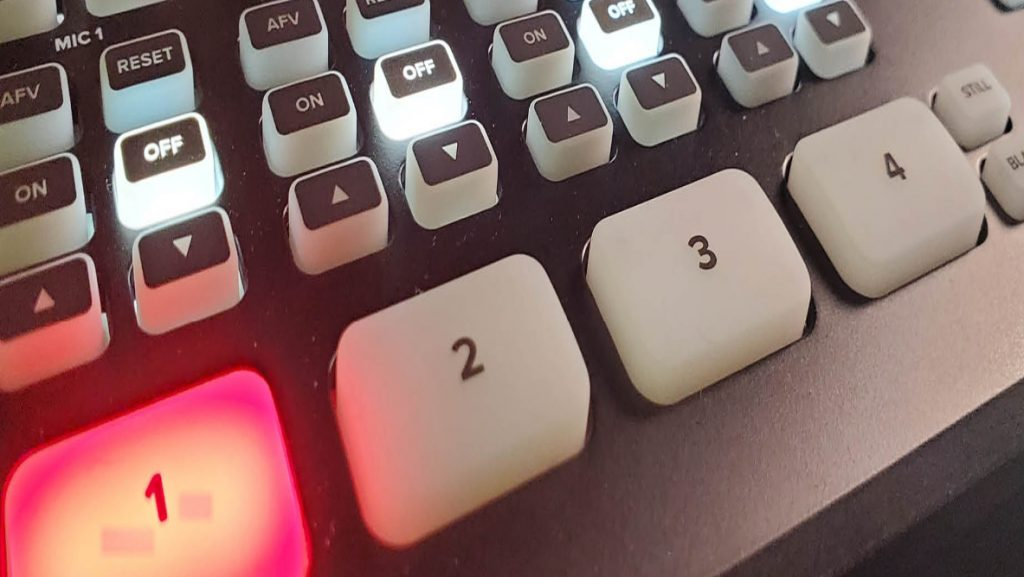How many buttons are labeled with numbers?
Examine the image and give a concise answer in one word or a short phrase.

4